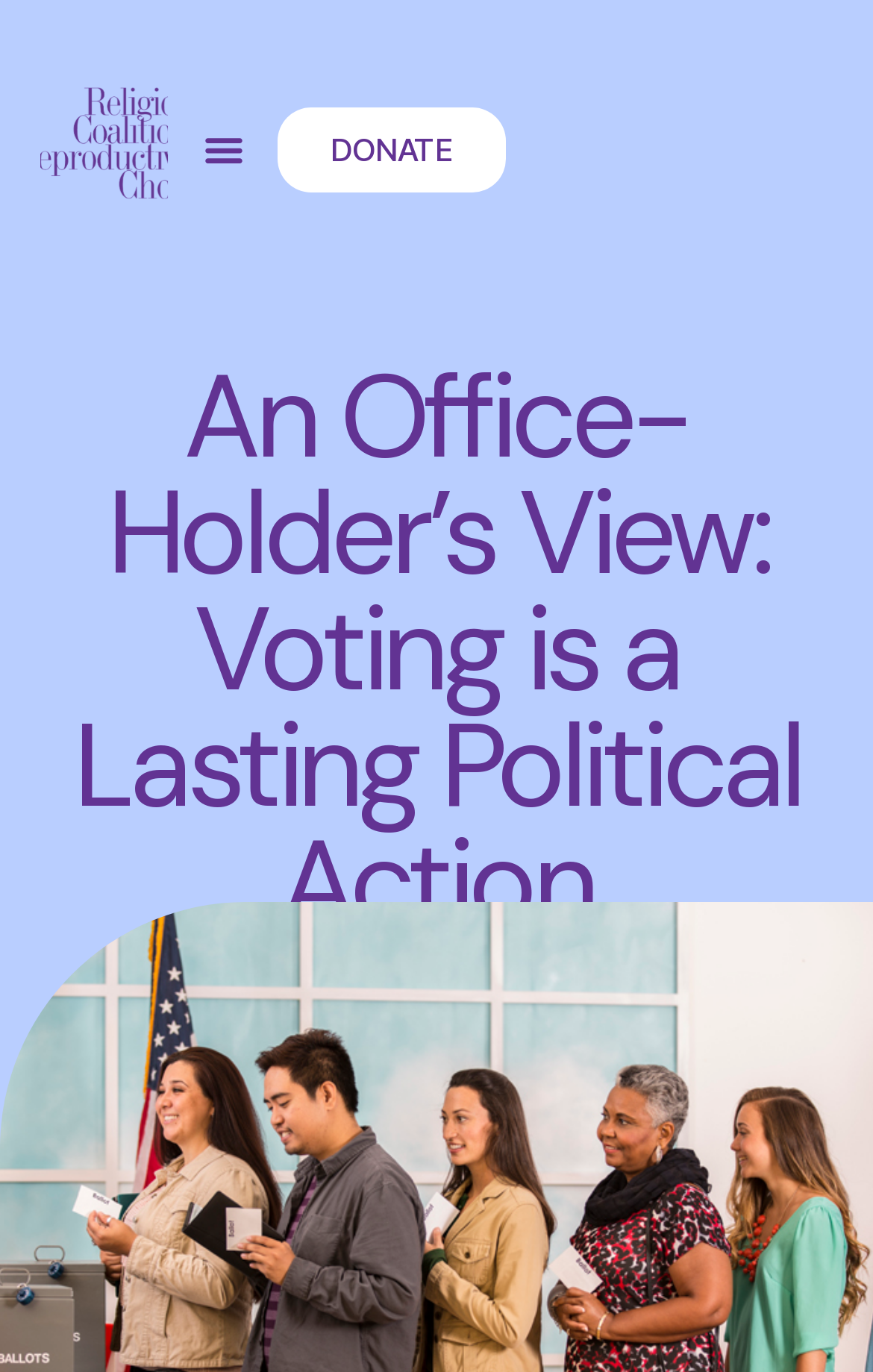Based on the provided description, "Menu", find the bounding box of the corresponding UI element in the screenshot.

[0.221, 0.086, 0.29, 0.131]